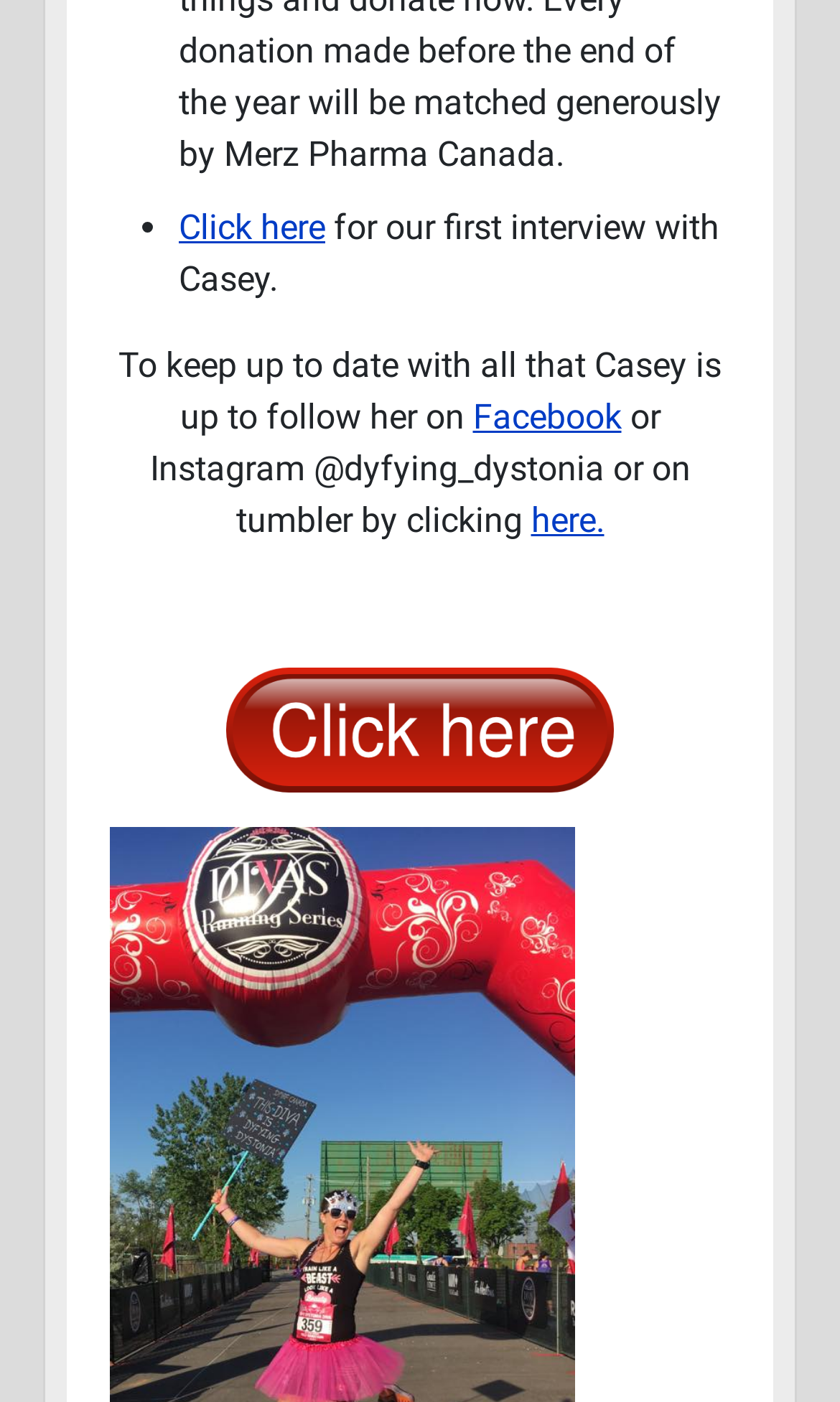Answer the question briefly using a single word or phrase: 
What is the first interview about?

Casey